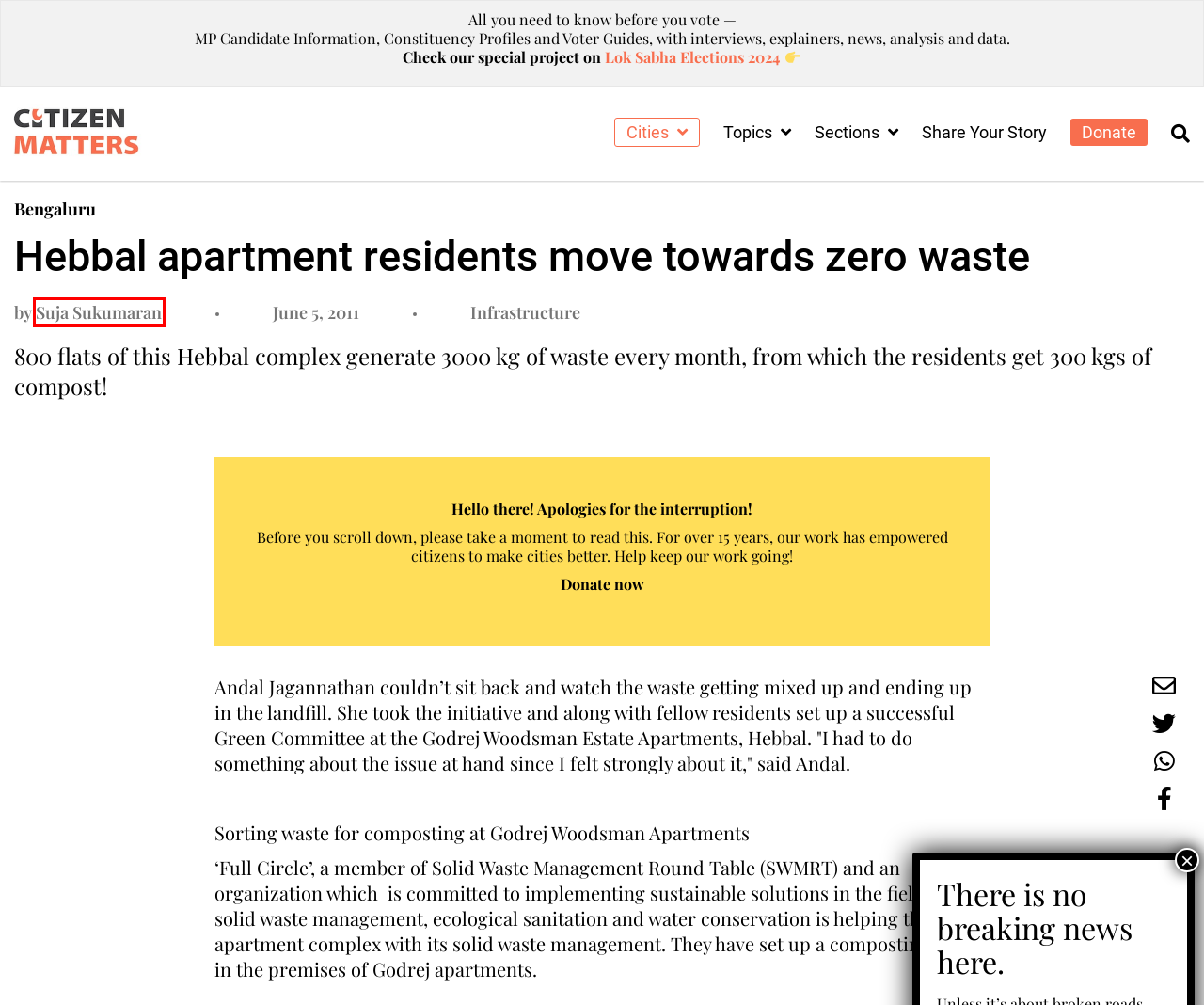You are provided with a screenshot of a webpage that has a red bounding box highlighting a UI element. Choose the most accurate webpage description that matches the new webpage after clicking the highlighted element. Here are your choices:
A. Submit a Story - Citizen Matters
B. Special Project: Lok Sabha Elections 2024 - Citizen Matters
C. Suja Sukumaran, Author at Citizen Matters
D. Awards - Oorvani Foundation
E. Infrastructure Archives - Citizen Matters
F. Comment Policy and Disclaimer - Citizen Matters
G. Bengaluru Archives - Citizen Matters
H. Donate - Citizen Matters

C